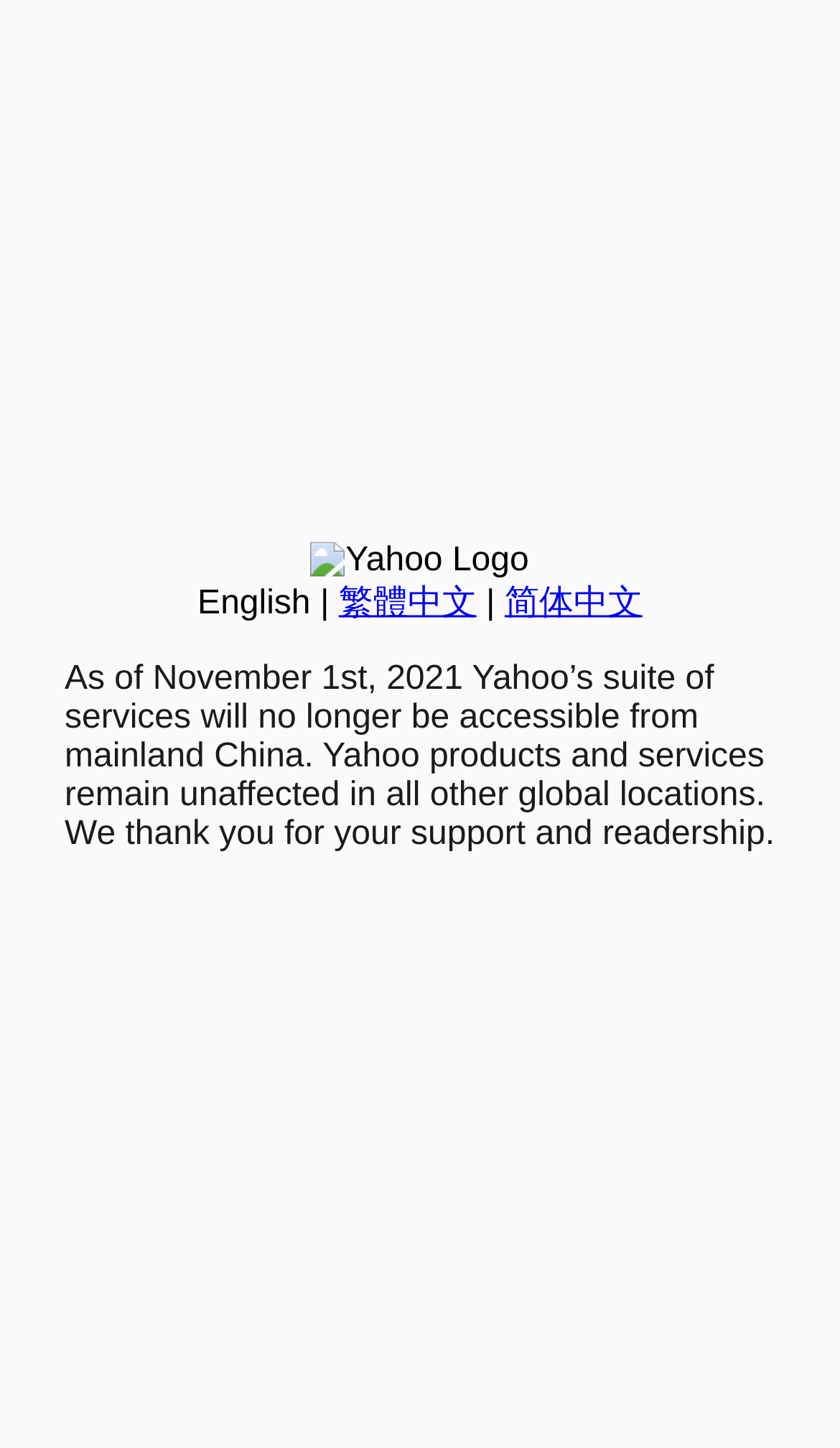Find the bounding box coordinates for the UI element that matches this description: "Videos".

None